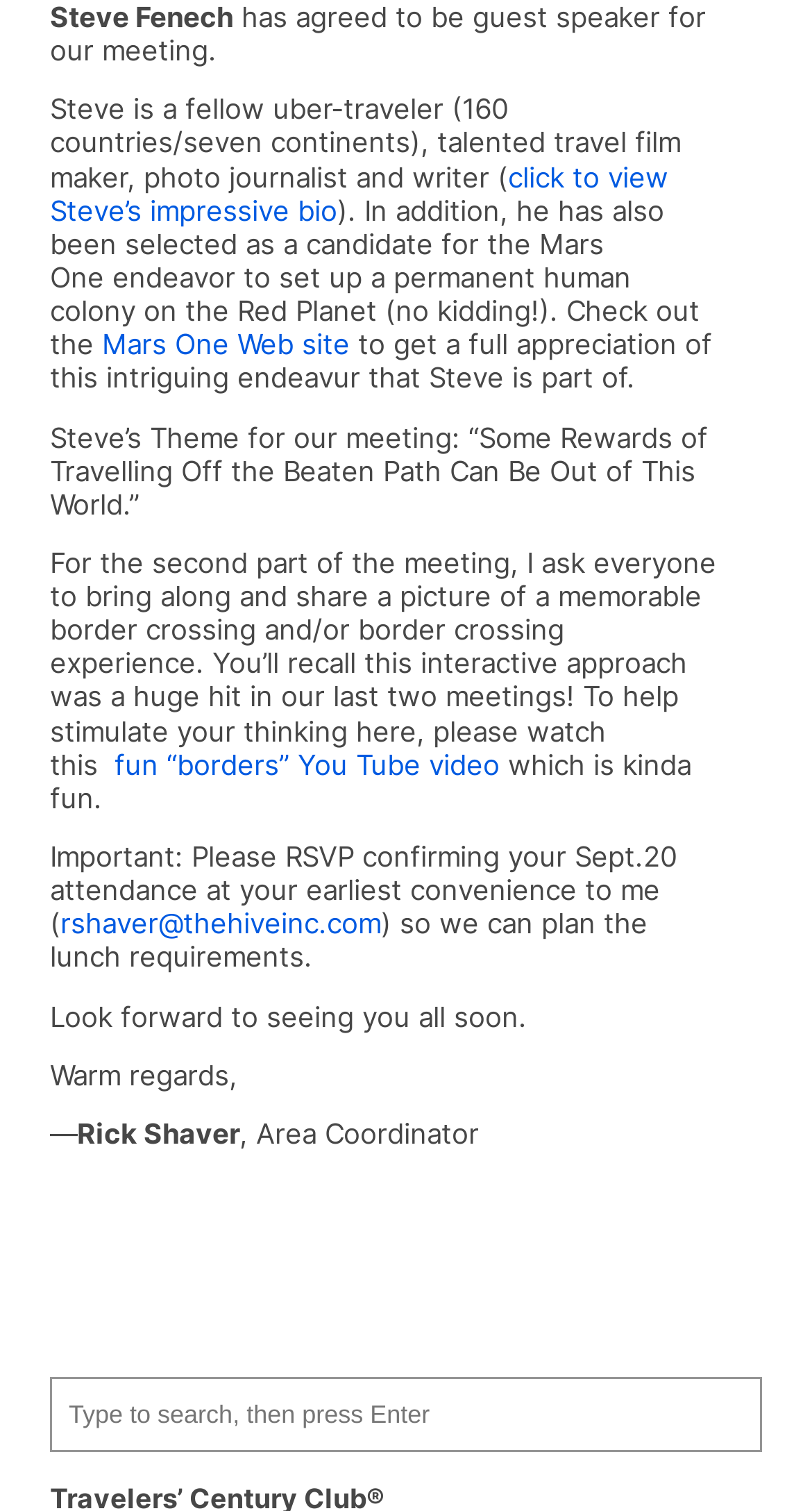What is Rick Shaver's position?
Please respond to the question with a detailed and well-explained answer.

From the text, we can see that Rick Shaver is the Area Coordinator, as mentioned at the end of the page.